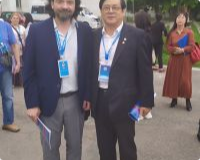What is the purpose of the badges around their necks?
Examine the image and give a concise answer in one word or a short phrase.

Indicating participation